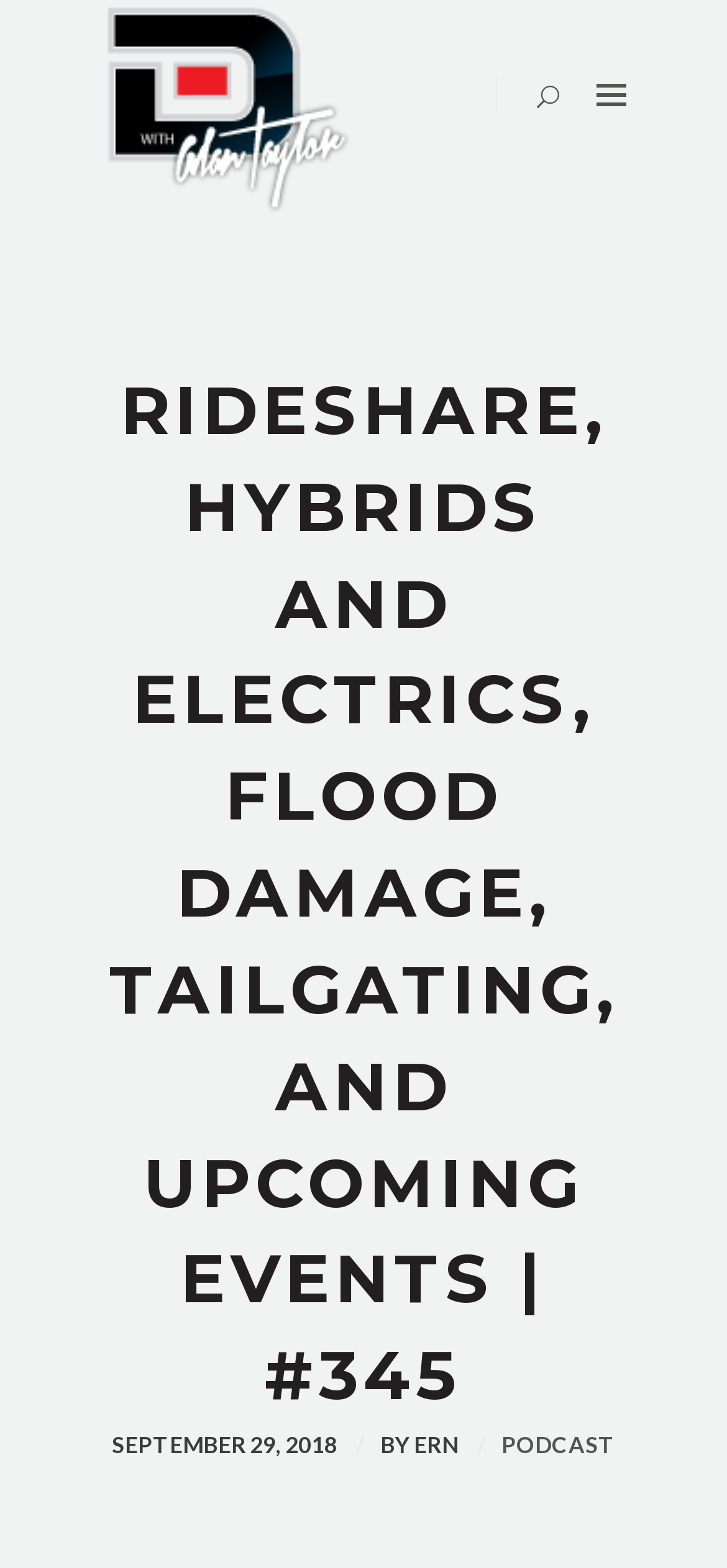Please use the details from the image to answer the following question comprehensively:
What is the position of the link element relative to the main heading?

I compared the y1 and y2 coordinates of the link element and the main heading, and found that the link element has a higher y1 and y2 value, which means it is located below the main heading.